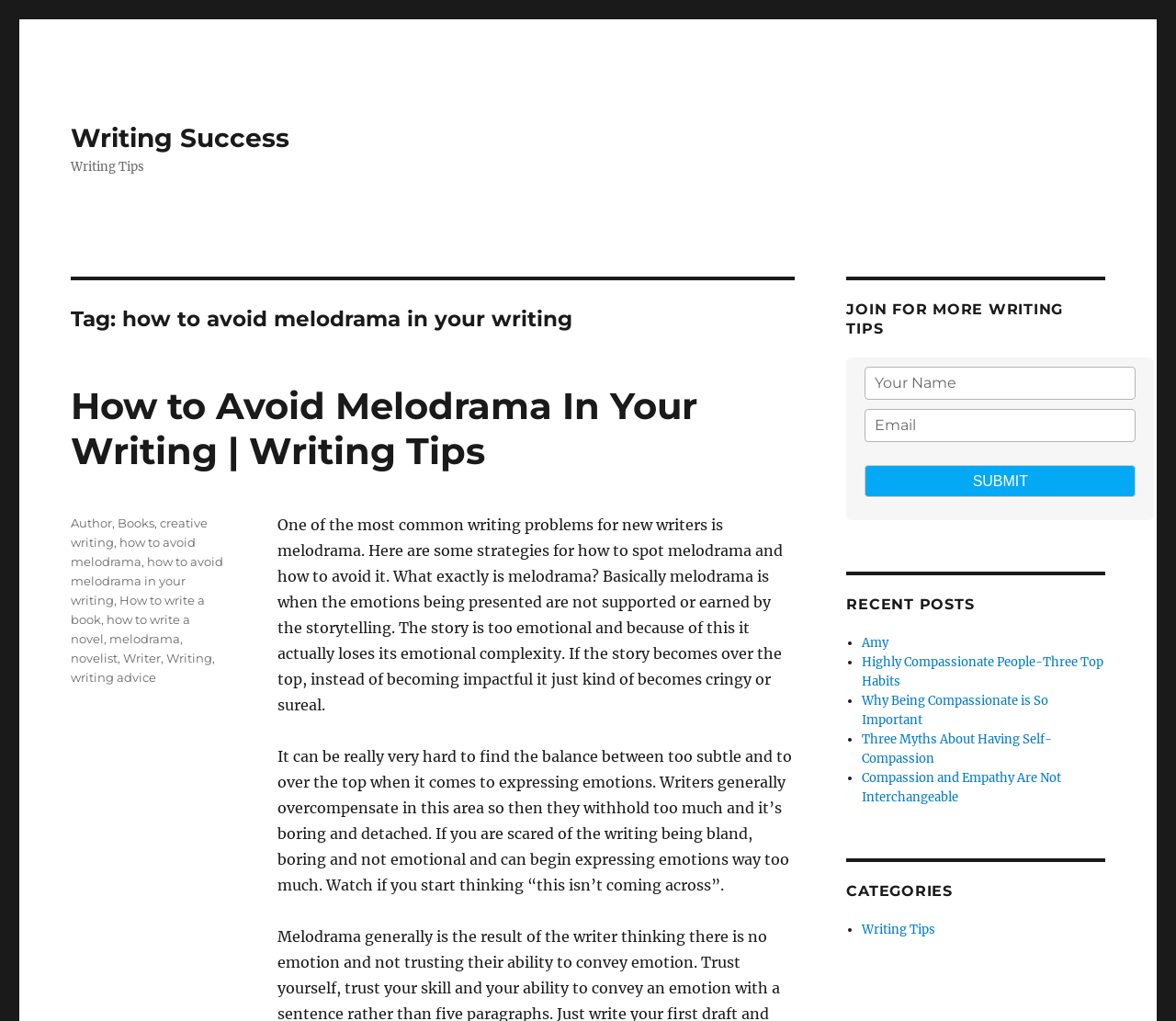Locate the bounding box coordinates of the clickable region to complete the following instruction: "Browse the 'Writing Tips' category."

[0.733, 0.903, 0.795, 0.918]